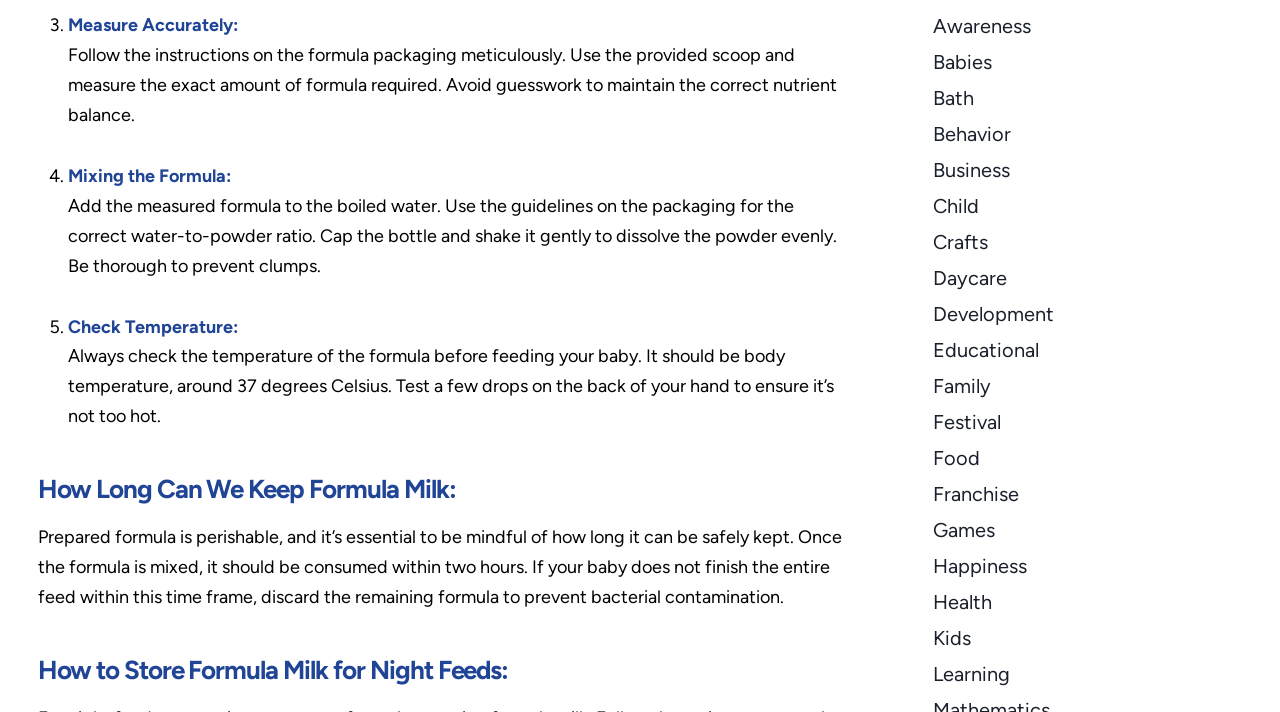Please provide a brief answer to the following inquiry using a single word or phrase:
What is the recommended temperature for formula milk?

Body temperature